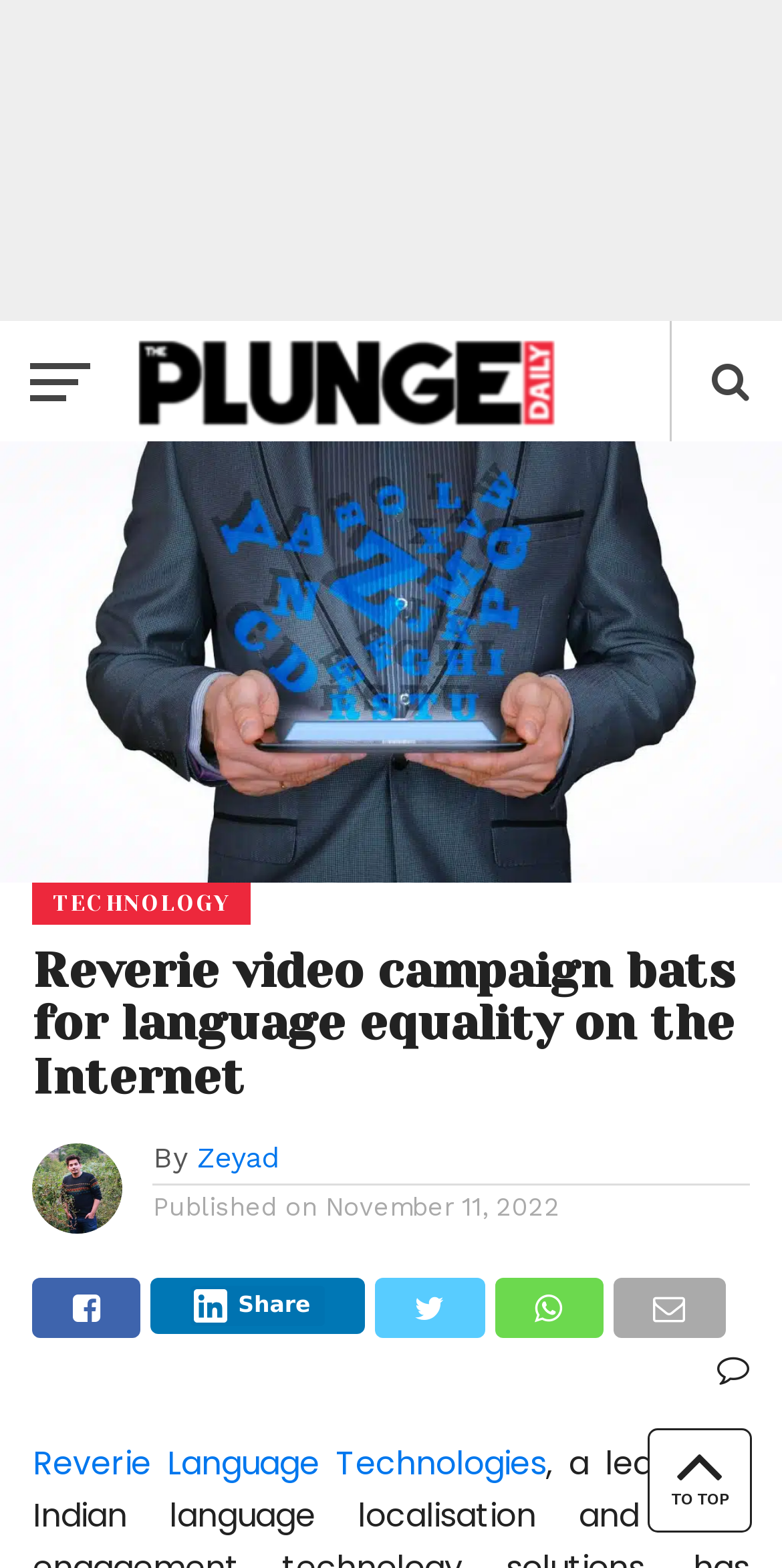From the screenshot, find the bounding box of the UI element matching this description: "alt="The Plunge Daily"". Supply the bounding box coordinates in the form [left, top, right, bottom], each a float between 0 and 1.

[0.167, 0.256, 0.731, 0.281]